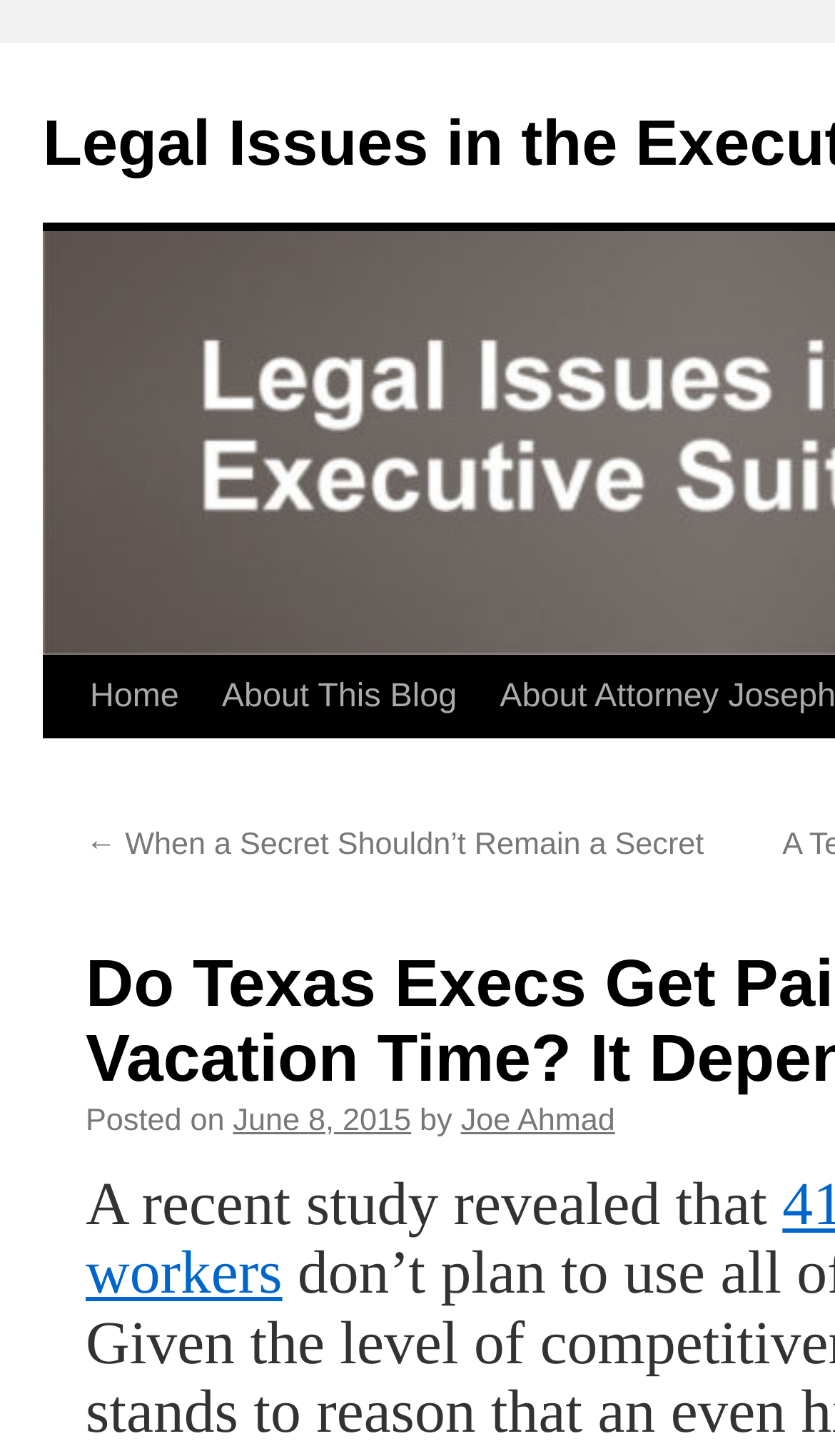Identify the bounding box of the UI element described as follows: "Skip to content". Provide the coordinates as four float numbers in the range of 0 to 1 [left, top, right, bottom].

[0.049, 0.45, 0.1, 0.617]